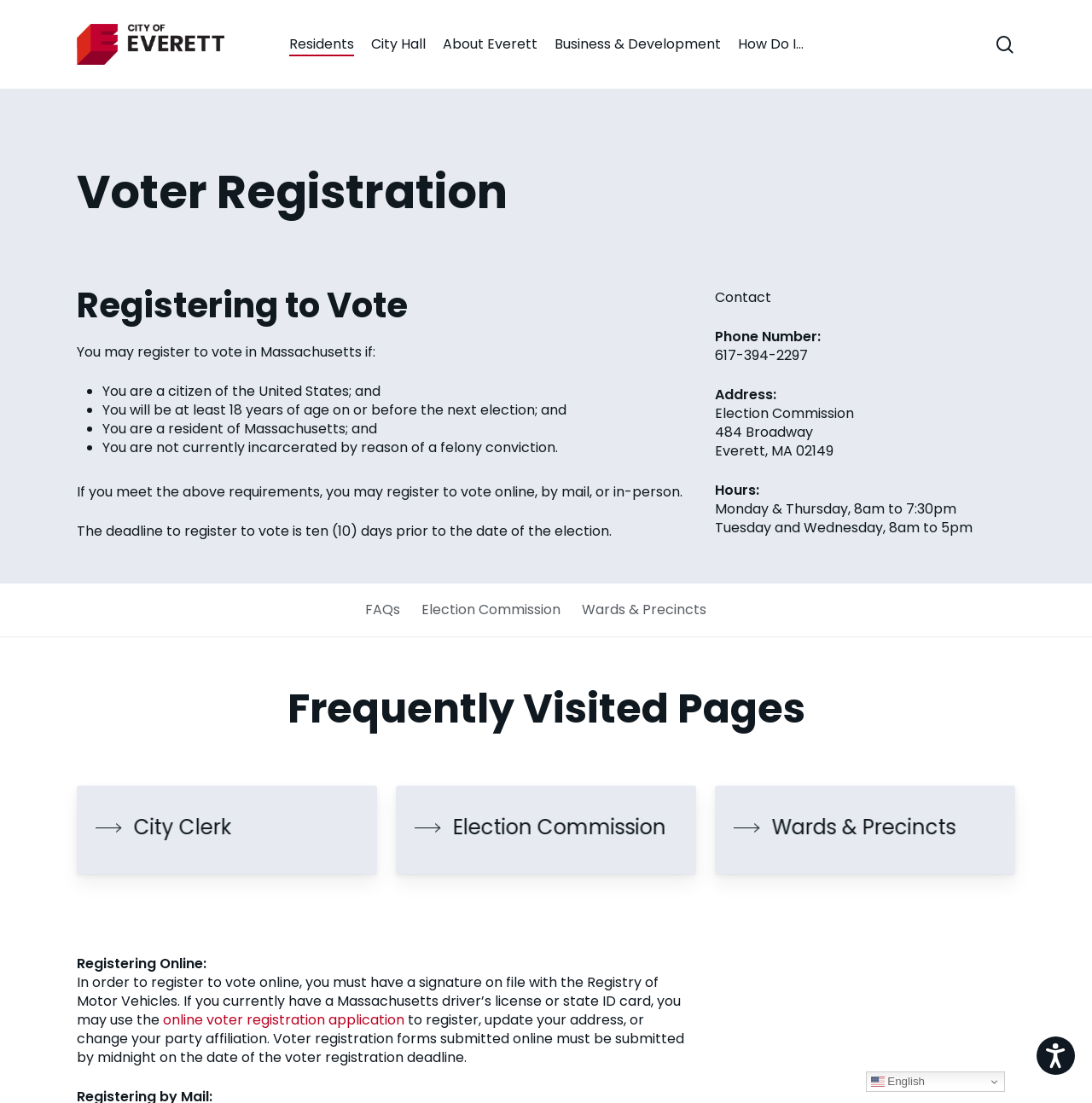Please identify the bounding box coordinates of the element's region that needs to be clicked to fulfill the following instruction: "Contact the Election Commission". The bounding box coordinates should consist of four float numbers between 0 and 1, i.e., [left, top, right, bottom].

[0.655, 0.296, 0.752, 0.314]